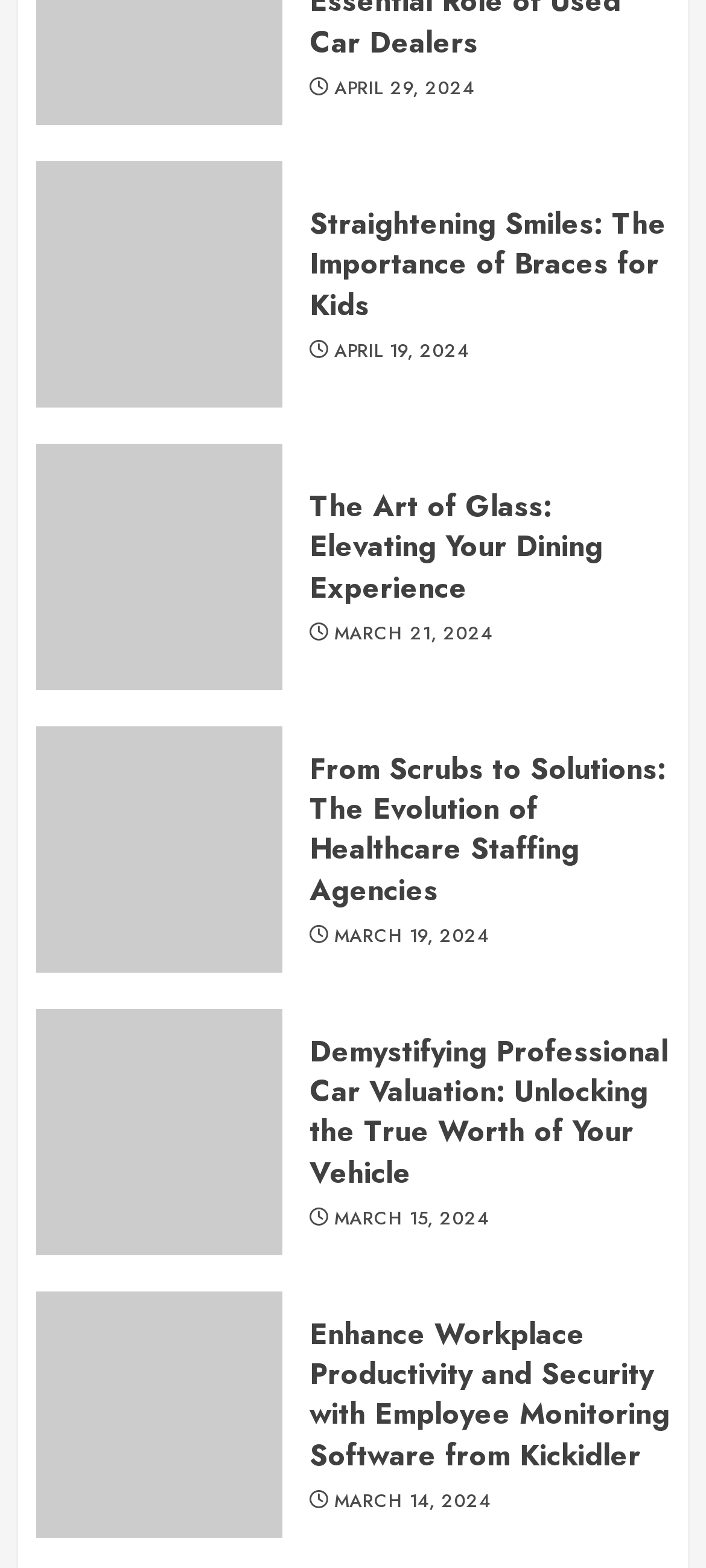Please give a concise answer to this question using a single word or phrase: 
Are the articles listed in chronological order?

No